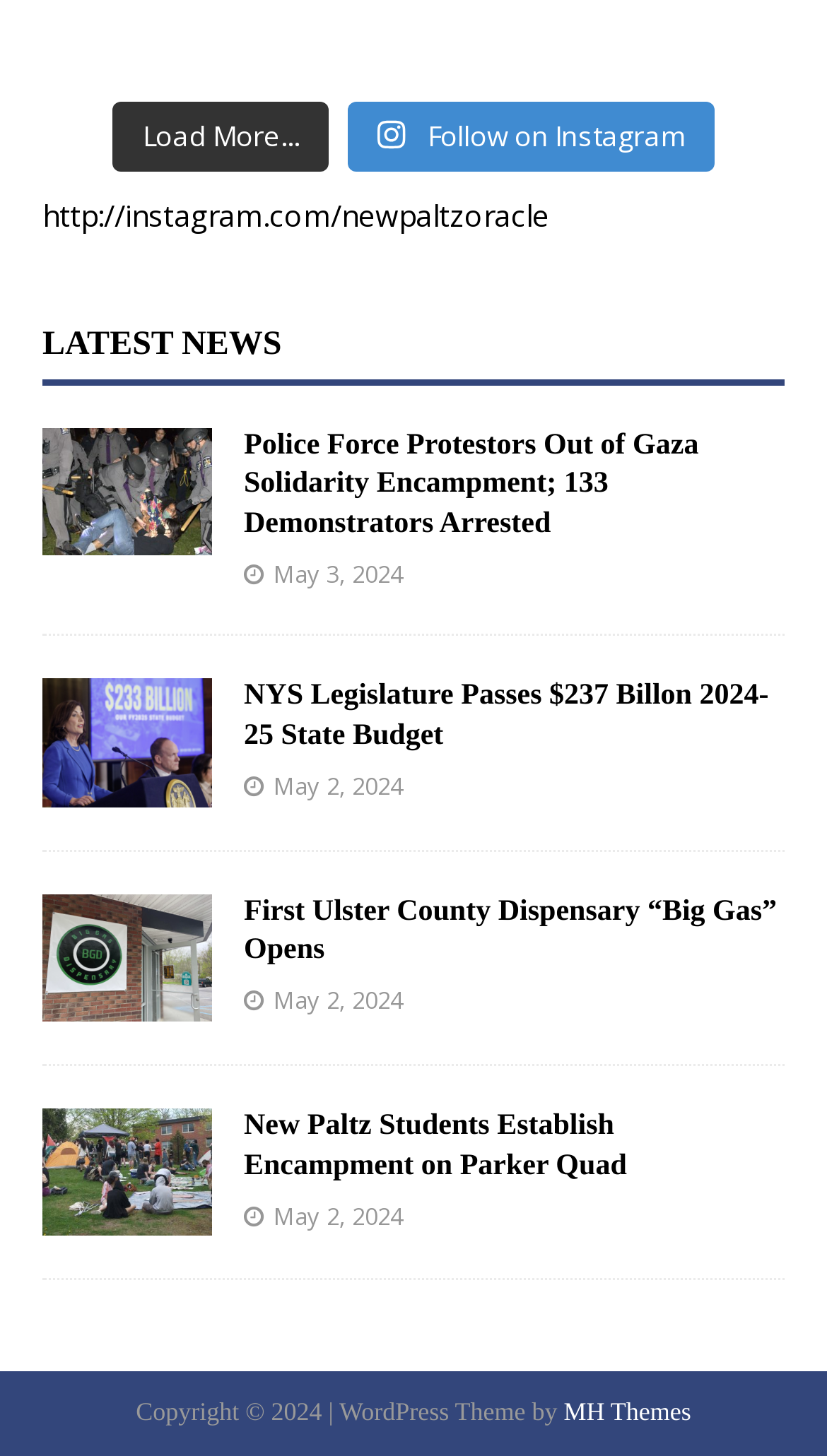Provide the bounding box coordinates for the UI element described in this sentence: "Follow on Instagram". The coordinates should be four float values between 0 and 1, i.e., [left, top, right, bottom].

[0.422, 0.069, 0.863, 0.118]